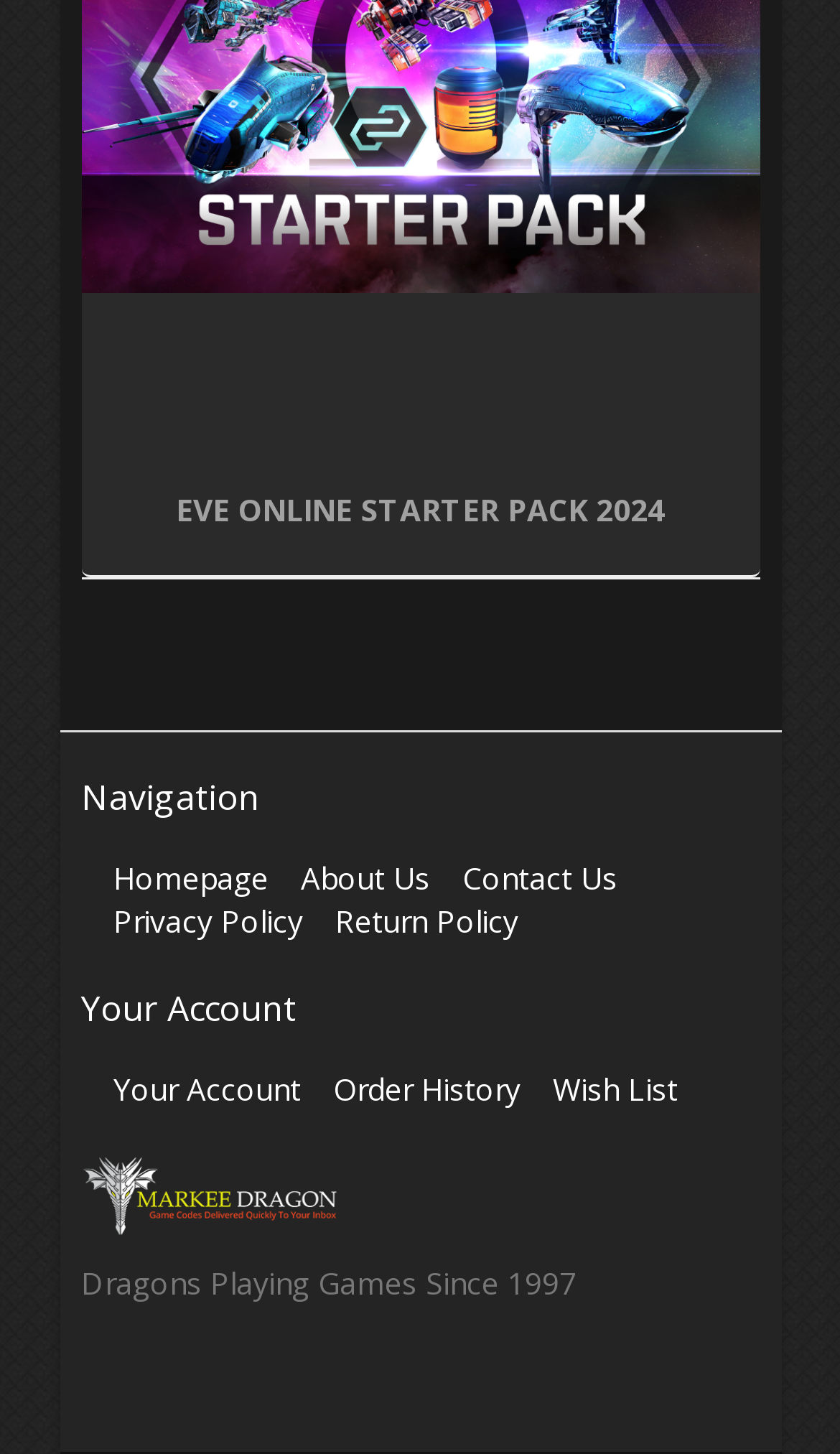What is the tagline of the website?
Please answer the question with as much detail and depth as you can.

The StaticText element with the text 'Dragons Playing Games Since 1997' is likely the tagline of the website, which suggests that the website has been around since 1997 and is related to games.